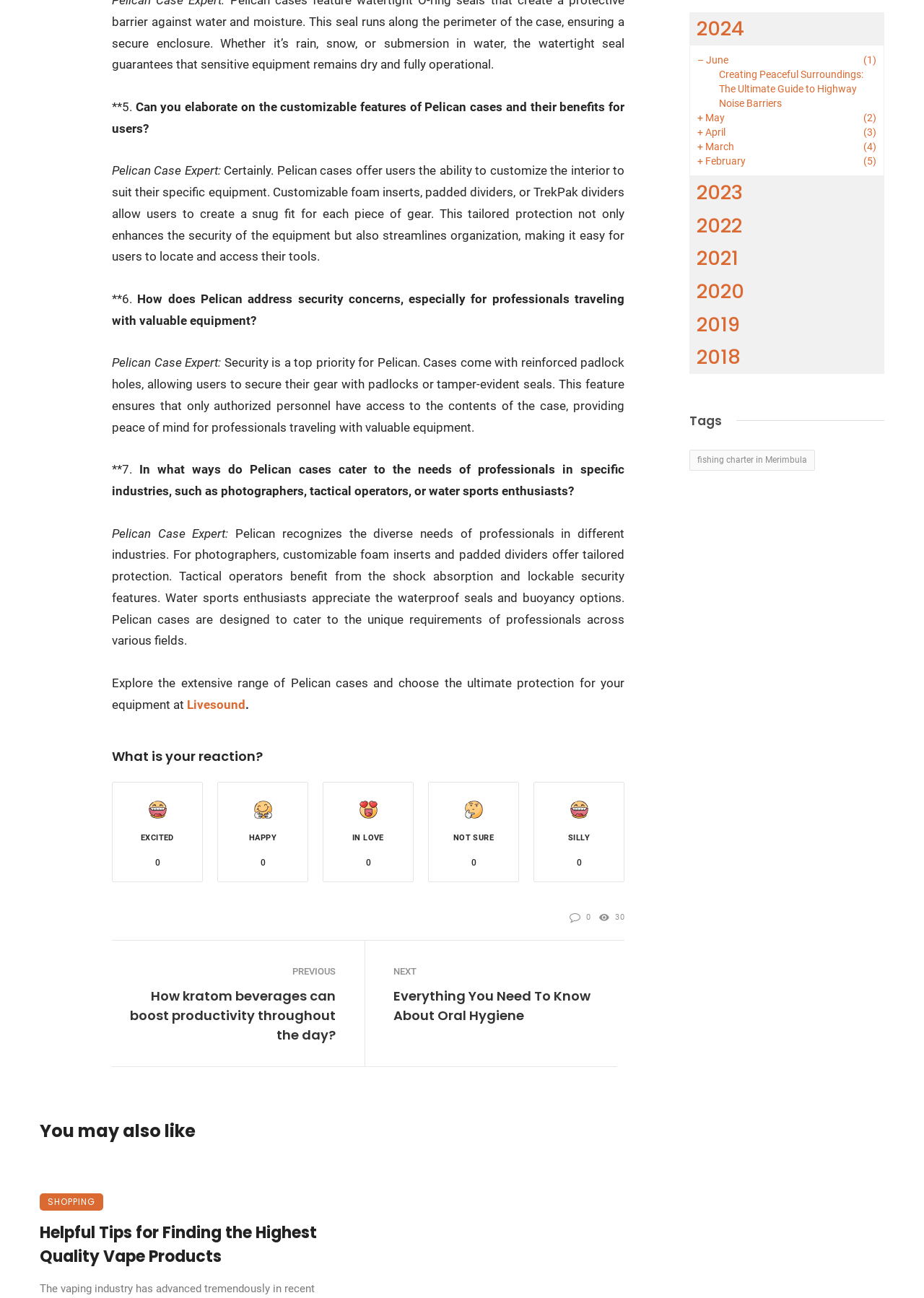Can you find the bounding box coordinates of the area I should click to execute the following instruction: "Learn about 'Aboriginal and Torres Strait Islander peoples'"?

None